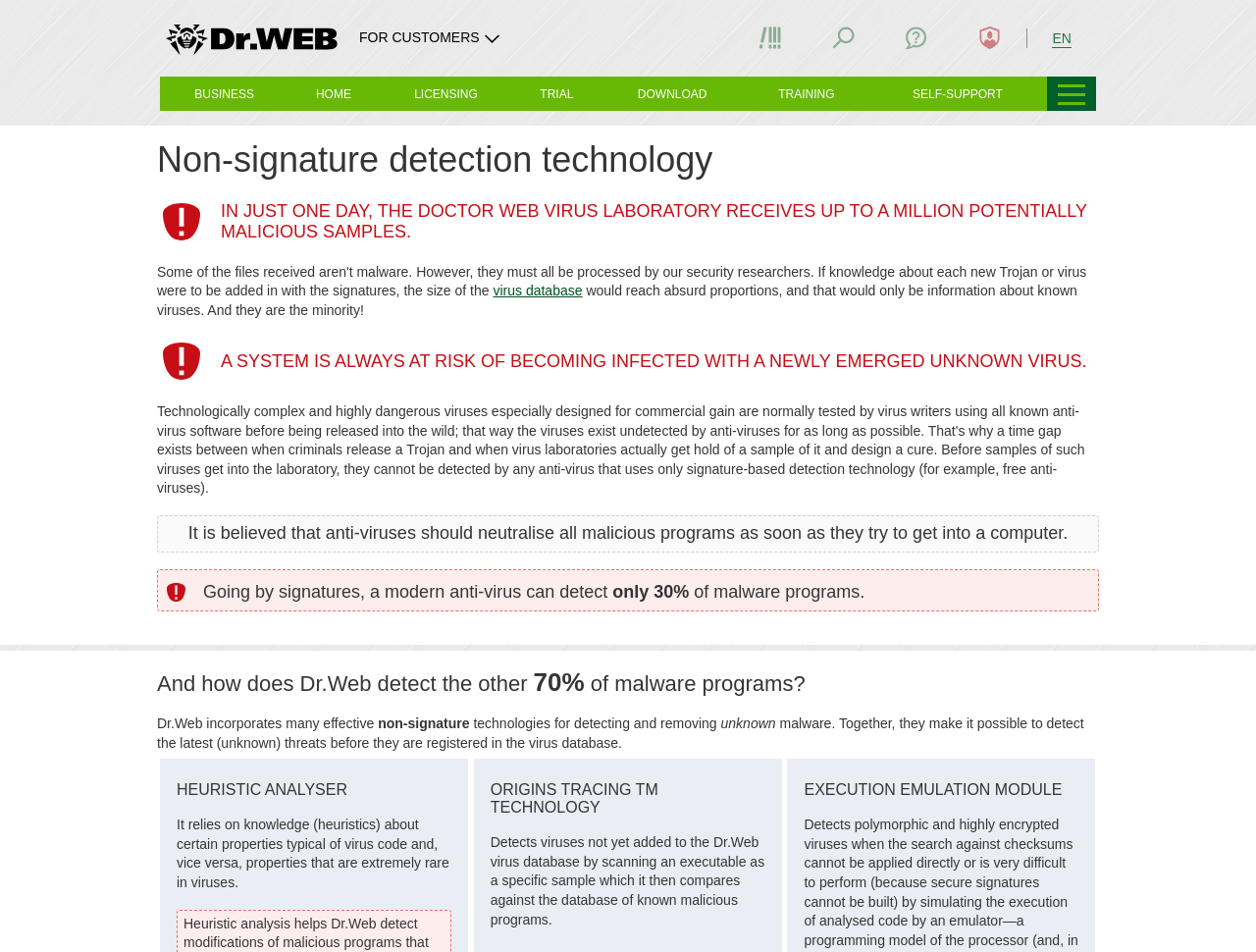How many types of non-signature detection technologies are mentioned on the webpage?
Using the image, respond with a single word or phrase.

3